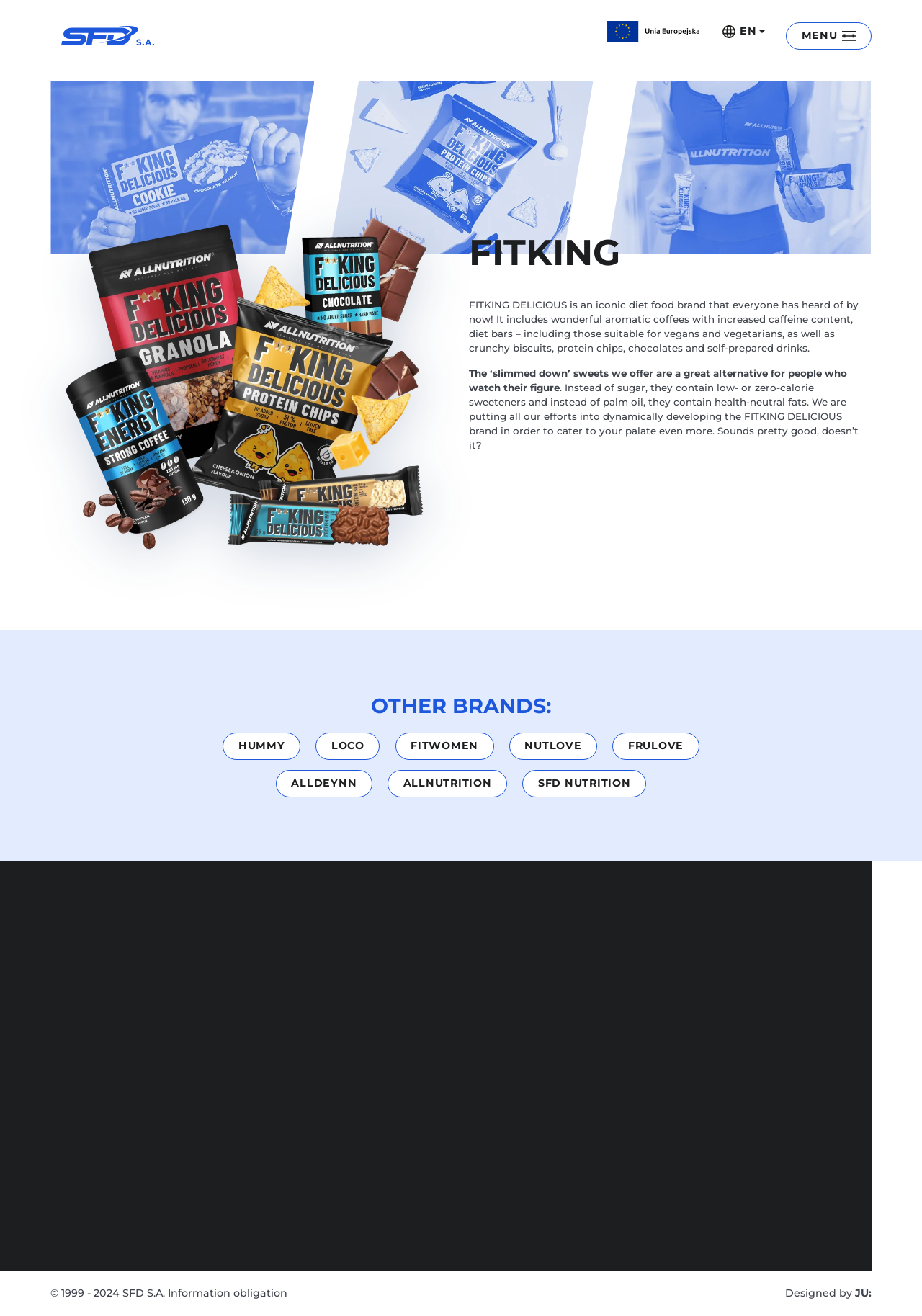Provide the bounding box coordinates of the area you need to click to execute the following instruction: "Contact SFD SA via phone".

[0.055, 0.787, 0.225, 0.816]